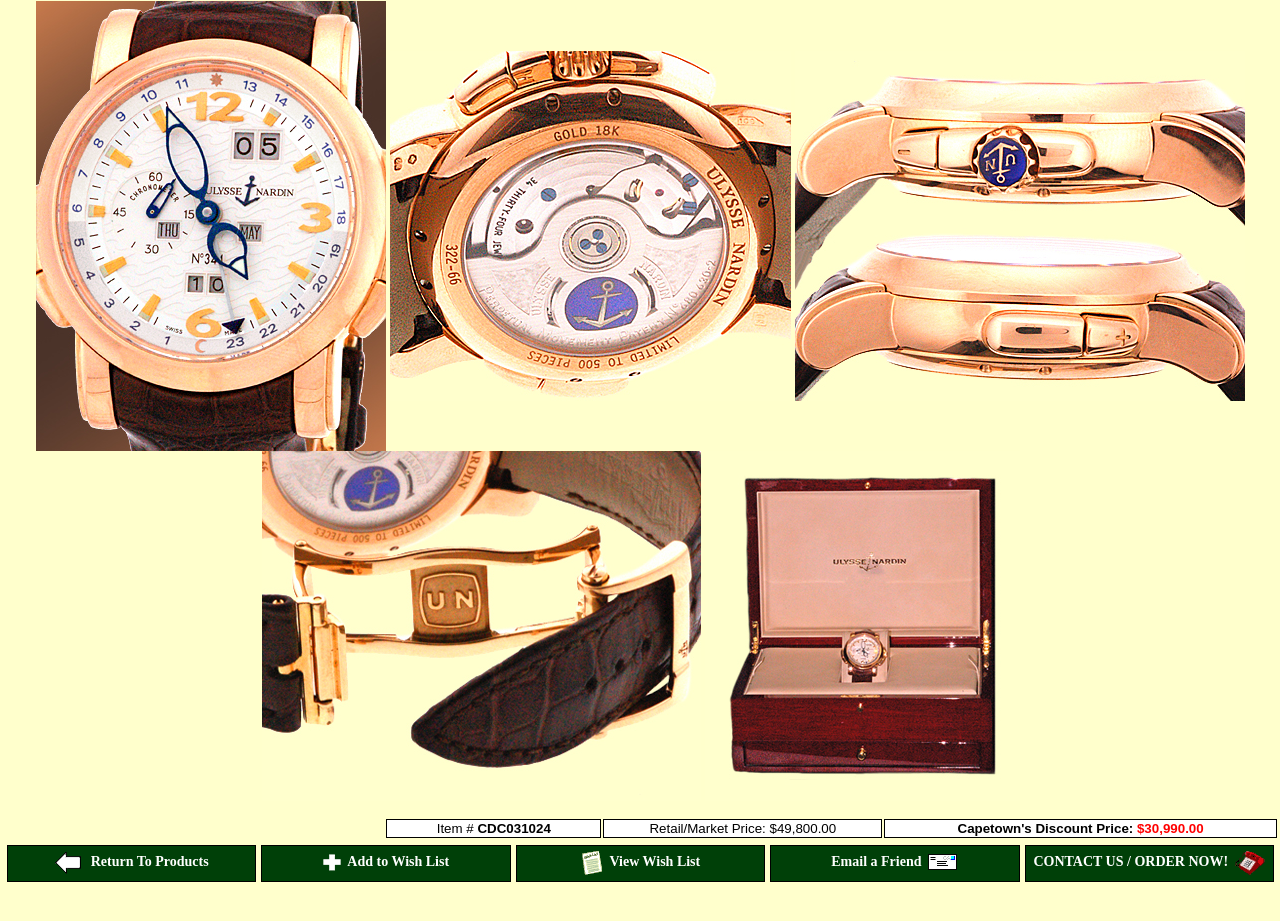Bounding box coordinates must be specified in the format (top-left x, top-left y, bottom-right x, bottom-right y). All values should be floating point numbers between 0 and 1. What are the bounding box coordinates of the UI element described as: Add to Wish List

[0.205, 0.918, 0.398, 0.956]